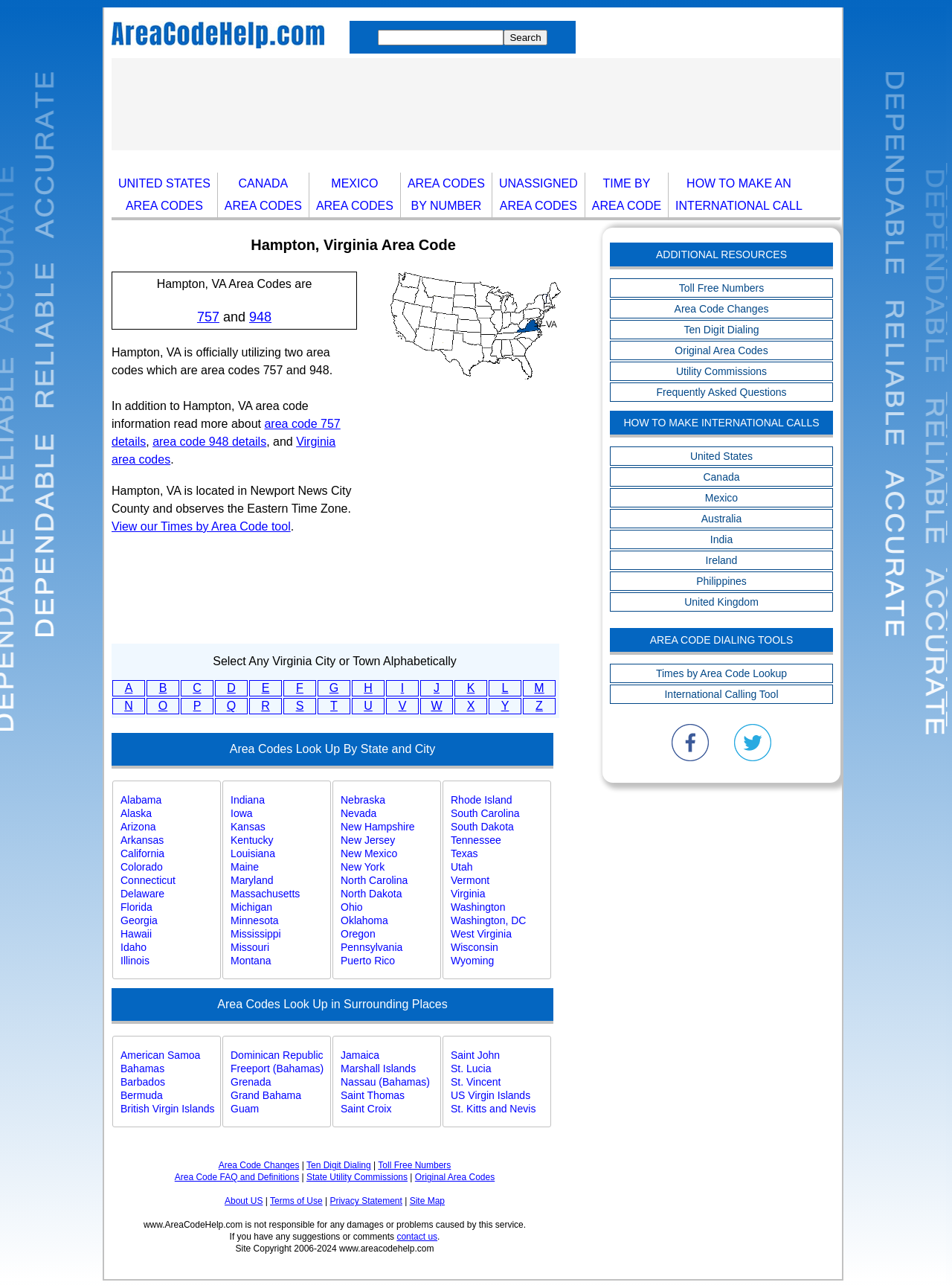What is the tool provided to view time by area code? Observe the screenshot and provide a one-word or short phrase answer.

Times by Area Code tool